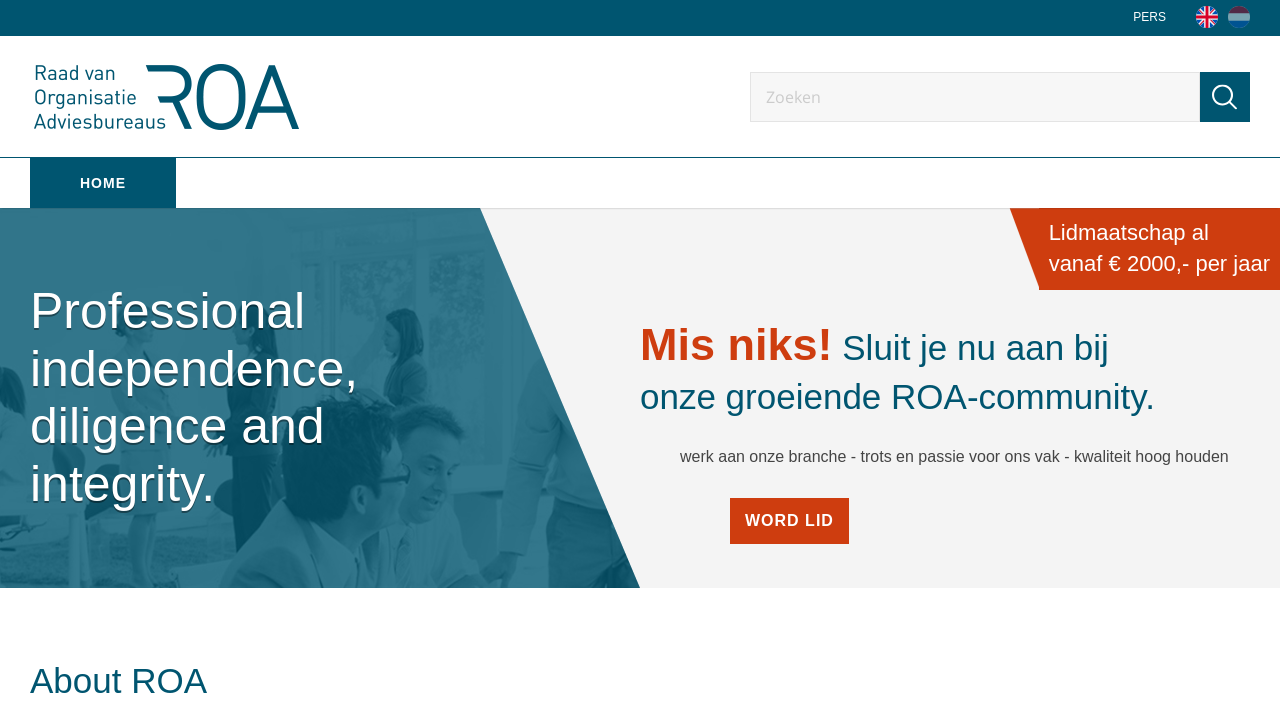What is the minimum cost of membership?
Using the image, answer in one word or phrase.

€ 2000,- per jaar